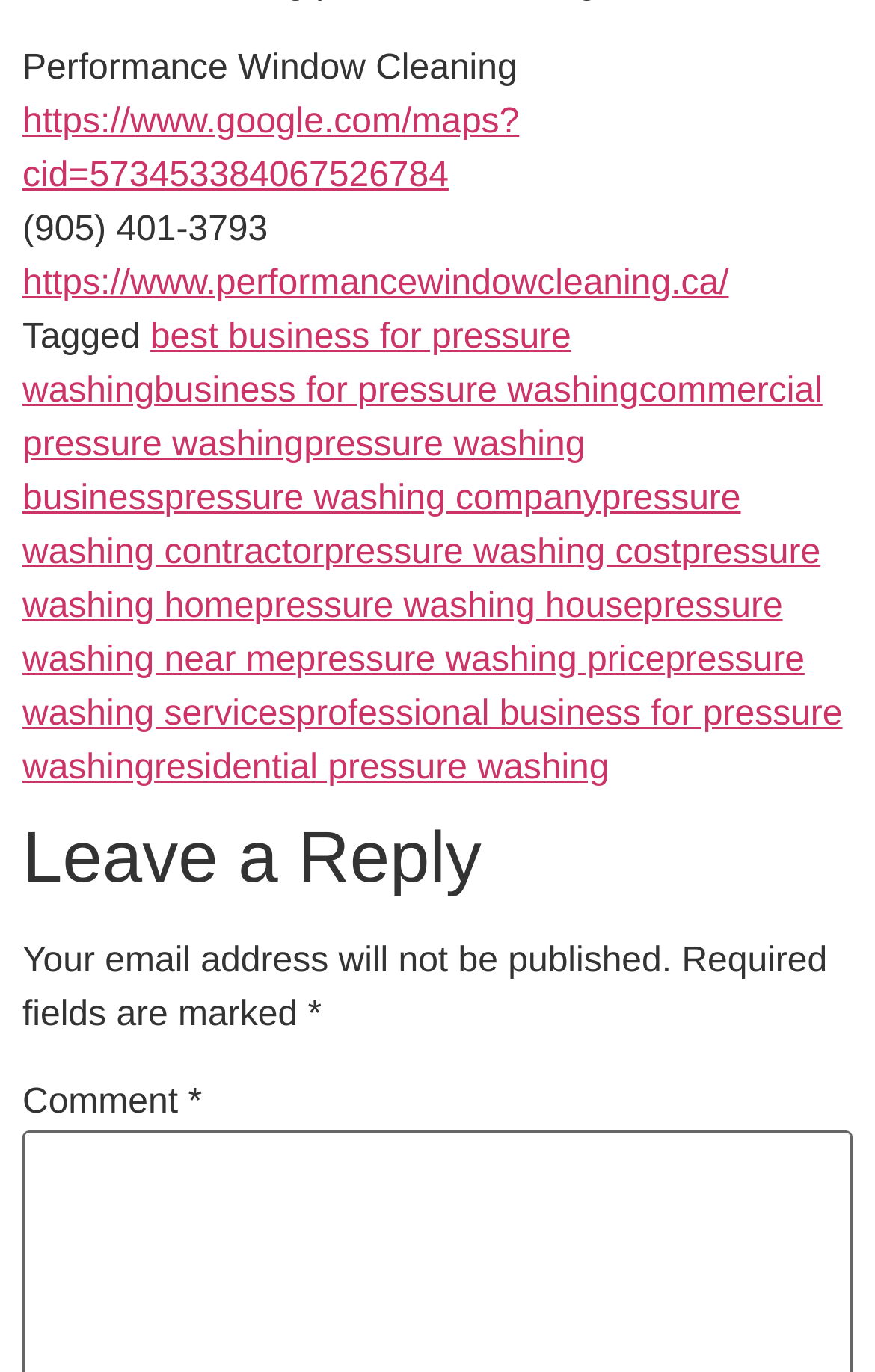What is the phone number?
Please provide a comprehensive answer based on the visual information in the image.

The phone number is obtained from the StaticText element '(905) 401-3793' which is located below the company name, indicating that it is the contact number of the company.